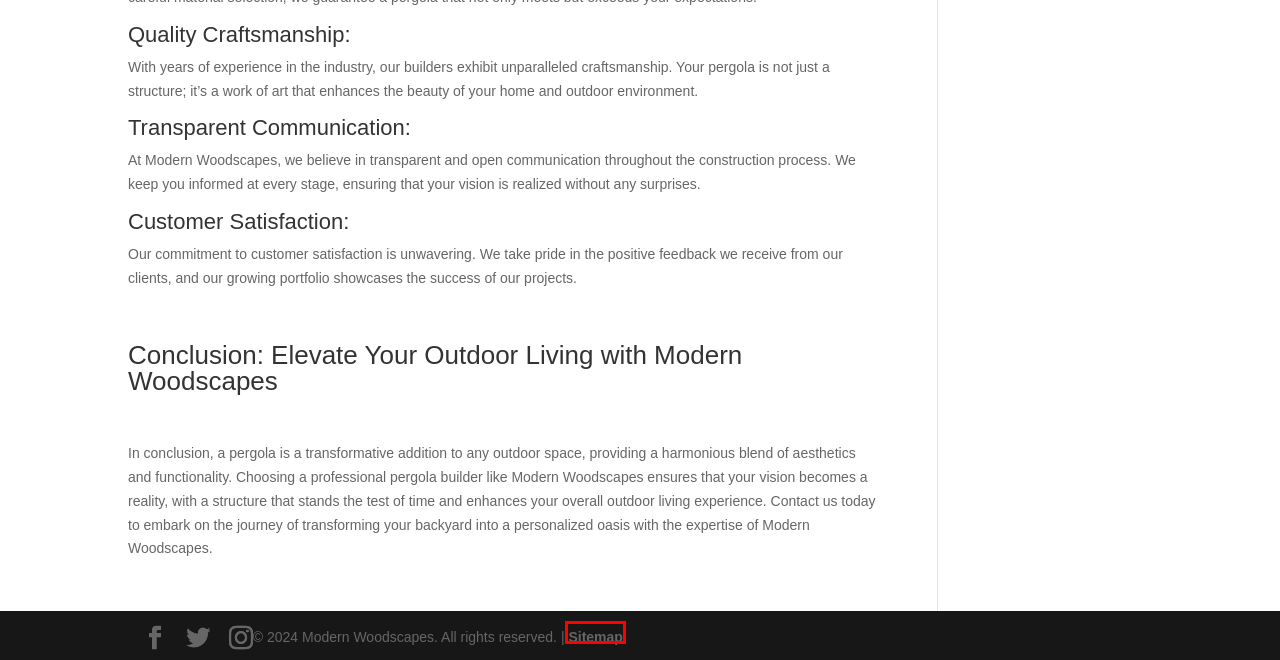Observe the webpage screenshot and focus on the red bounding box surrounding a UI element. Choose the most appropriate webpage description that corresponds to the new webpage after clicking the element in the bounding box. Here are the candidates:
A. Financing - Modern Woodscapes
B. Sitemap - Modern Woodscapes
C. Modern Woodscapes: Creating Premier Tulsa Pergolas
D. Contact Us - Modern Woodscapes
E. Modern Woodscapes | Tulsa Pergolas, Pavilions, Outdoor Kitchens, & Fireplaces
F. Modern Woodscapes, Author at Modern Woodscapes
G. Gallery - Modern Woodscapes - Tulsa Pergolas
H. Testimonials | Modern Woodscapes | Pergola Builder

B